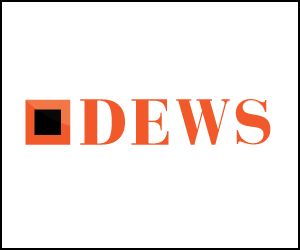Break down the image and describe each part extensively.

The image features a stylized logo prominently displaying the word "DEWS" in bold, vibrant orange lettering. Accompanying the text is a distinctive graphic element: a square with a black fill and a slightly shaded effect positioned to the left of the text. This logo likely represents a brand or initiative related to tourism or hospitality, given the context of recent promotional efforts for visitor arrivals in Saint Lucia. The design blends modern aesthetics with a straightforward presentation, capturing attention and conveying a sense of professionalism.